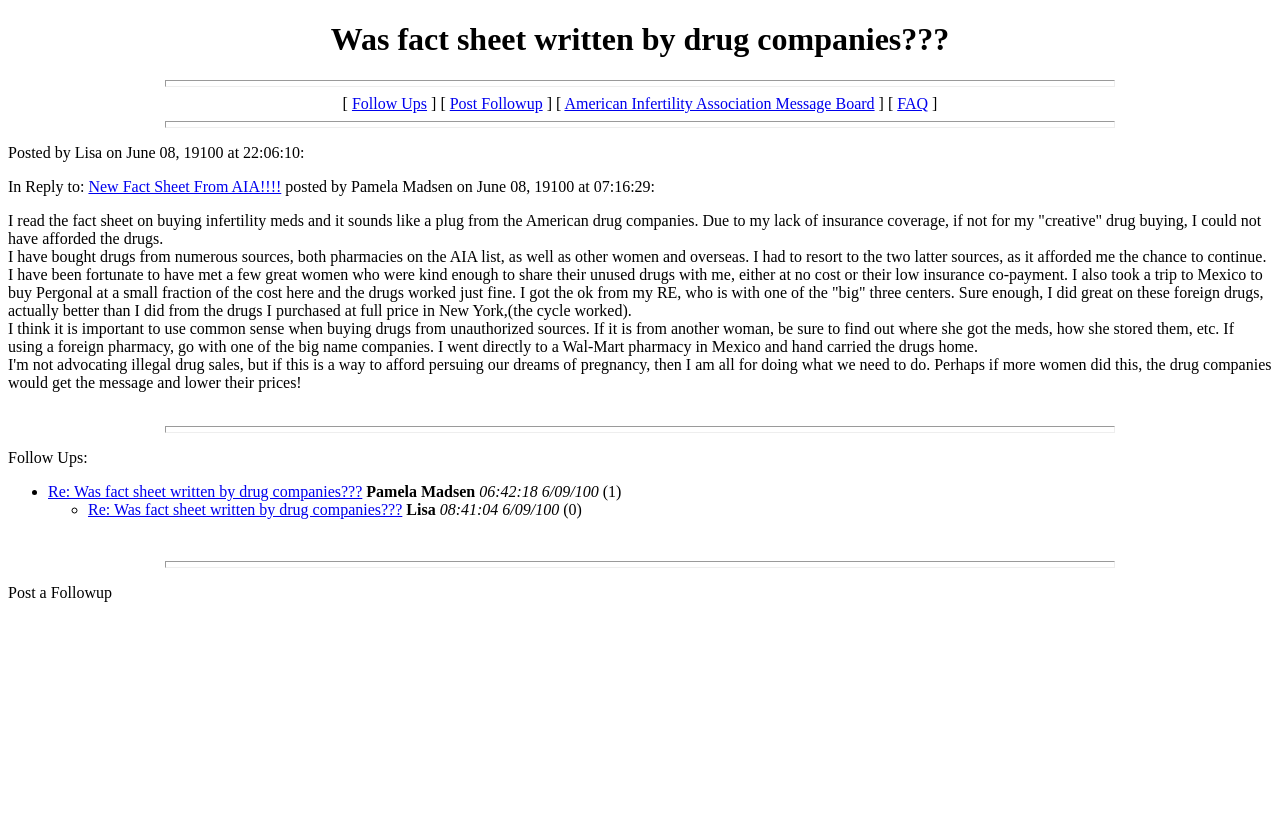What is the name of the organization mentioned?
Give a one-word or short phrase answer based on the image.

American Infertility Association